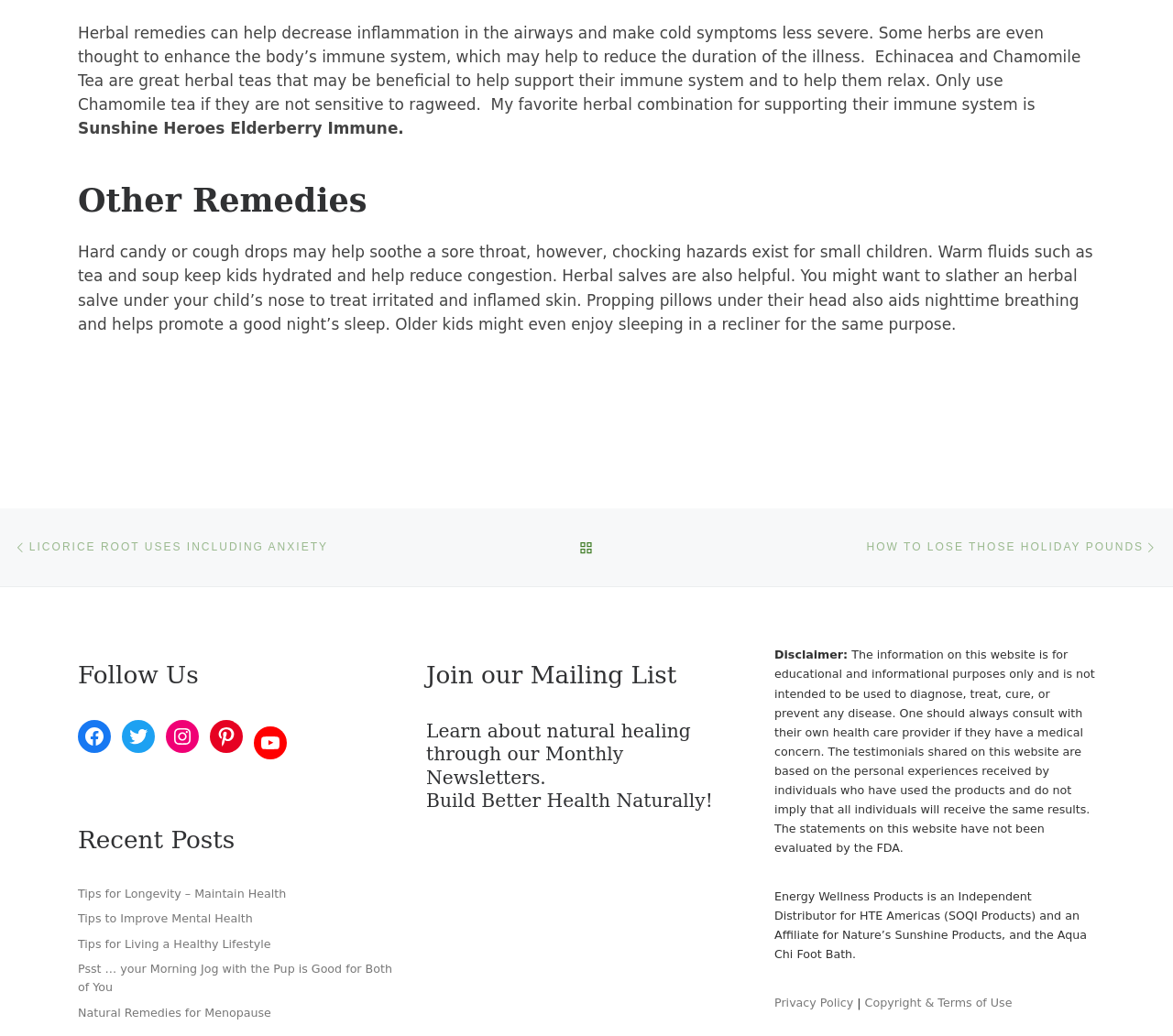Extract the bounding box for the UI element that matches this description: "Tweet Tweet on Twitter".

None